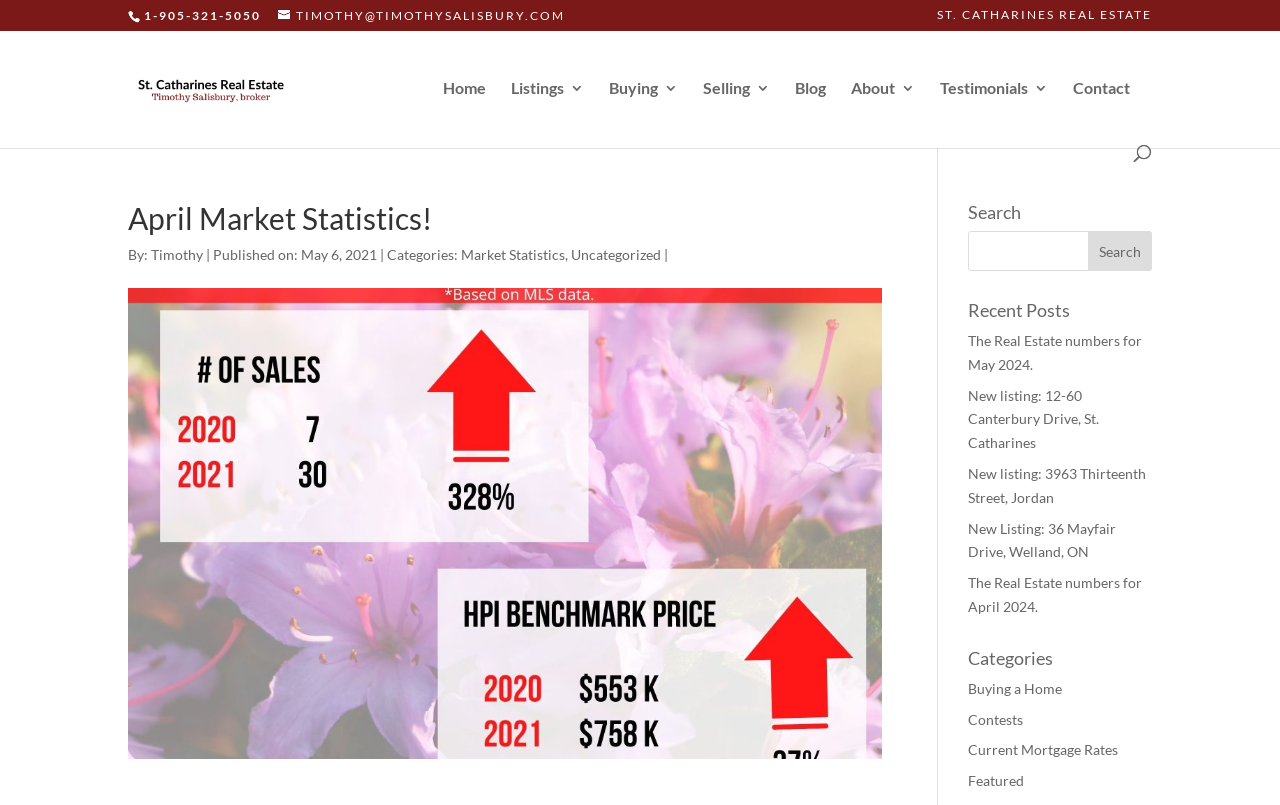What is the purpose of the search bar?
Based on the screenshot, provide a one-word or short-phrase response.

To search for listings or posts